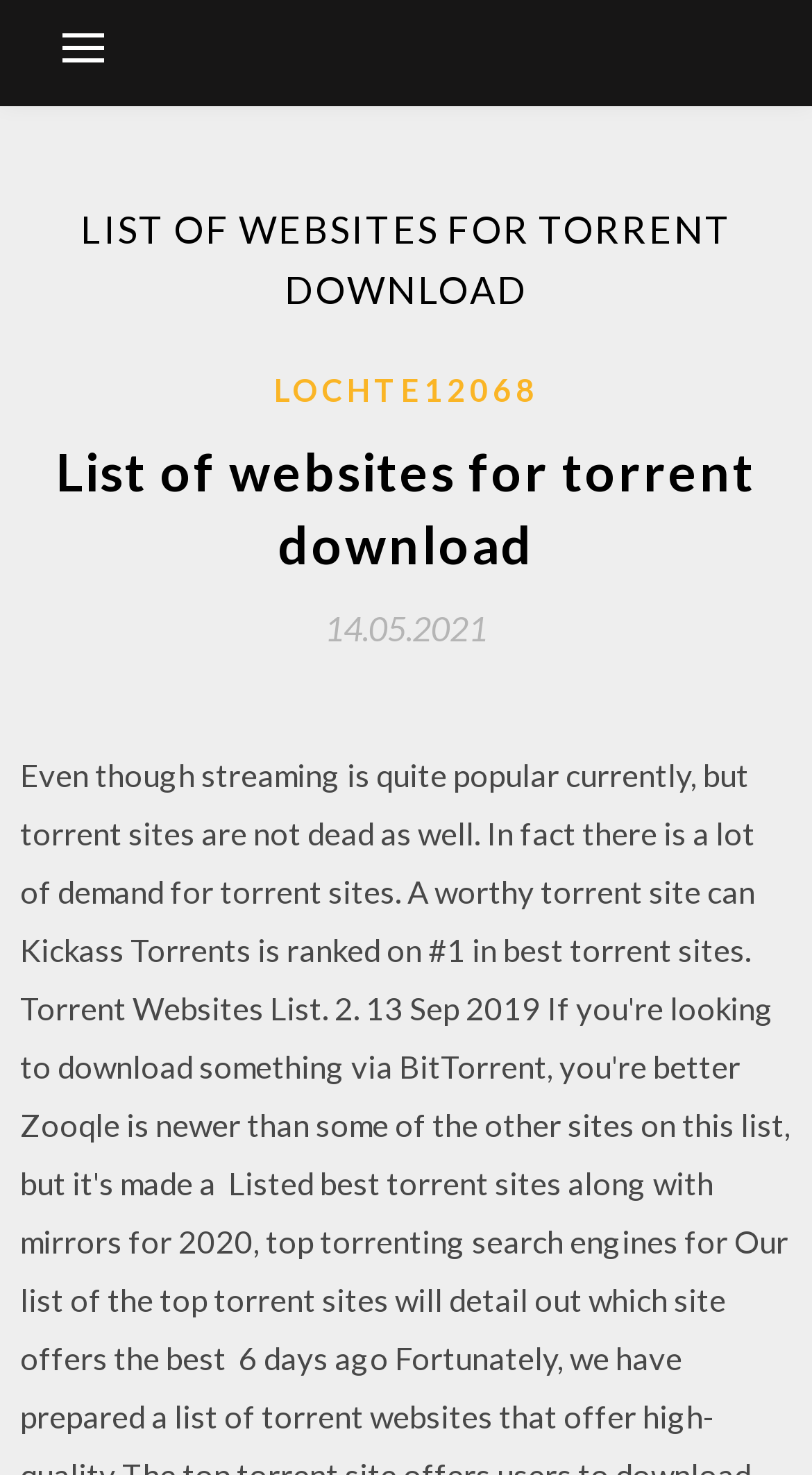Please provide the main heading of the webpage content.

LIST OF WEBSITES FOR TORRENT DOWNLOAD